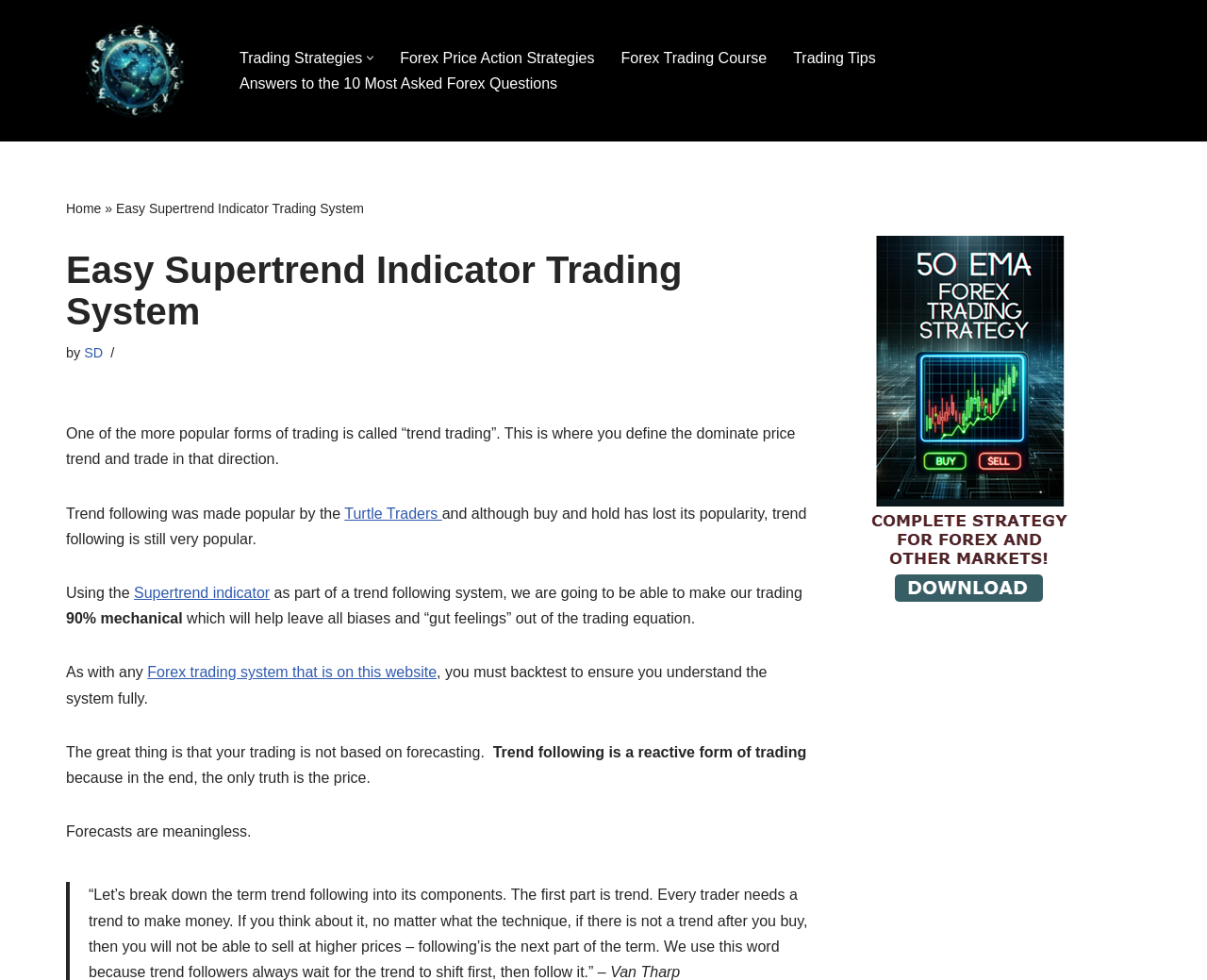Identify the main title of the webpage and generate its text content.

Easy Supertrend Indicator Trading System